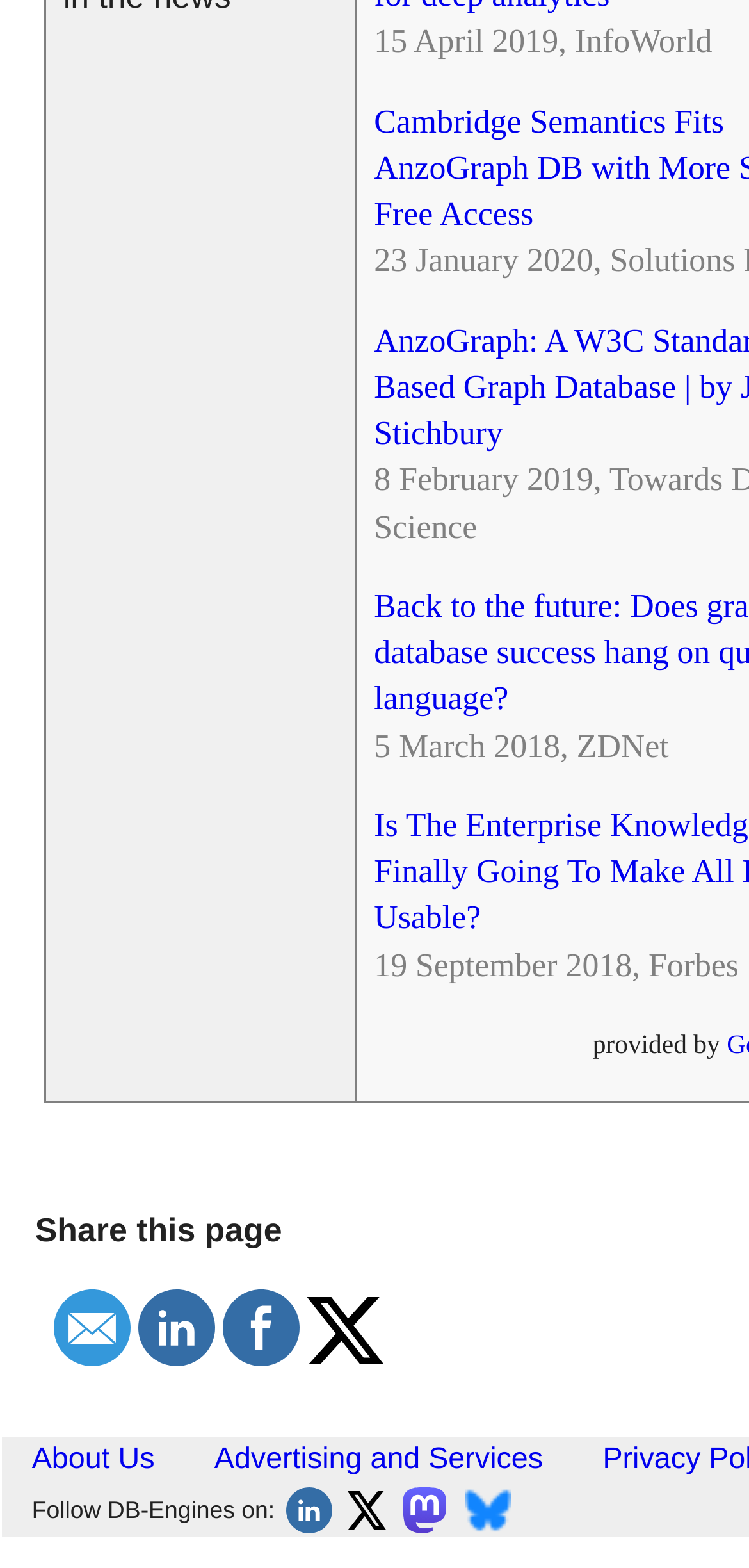Please determine the bounding box coordinates of the element to click in order to execute the following instruction: "Share this page". The coordinates should be four float numbers between 0 and 1, specified as [left, top, right, bottom].

[0.047, 0.772, 0.377, 0.796]